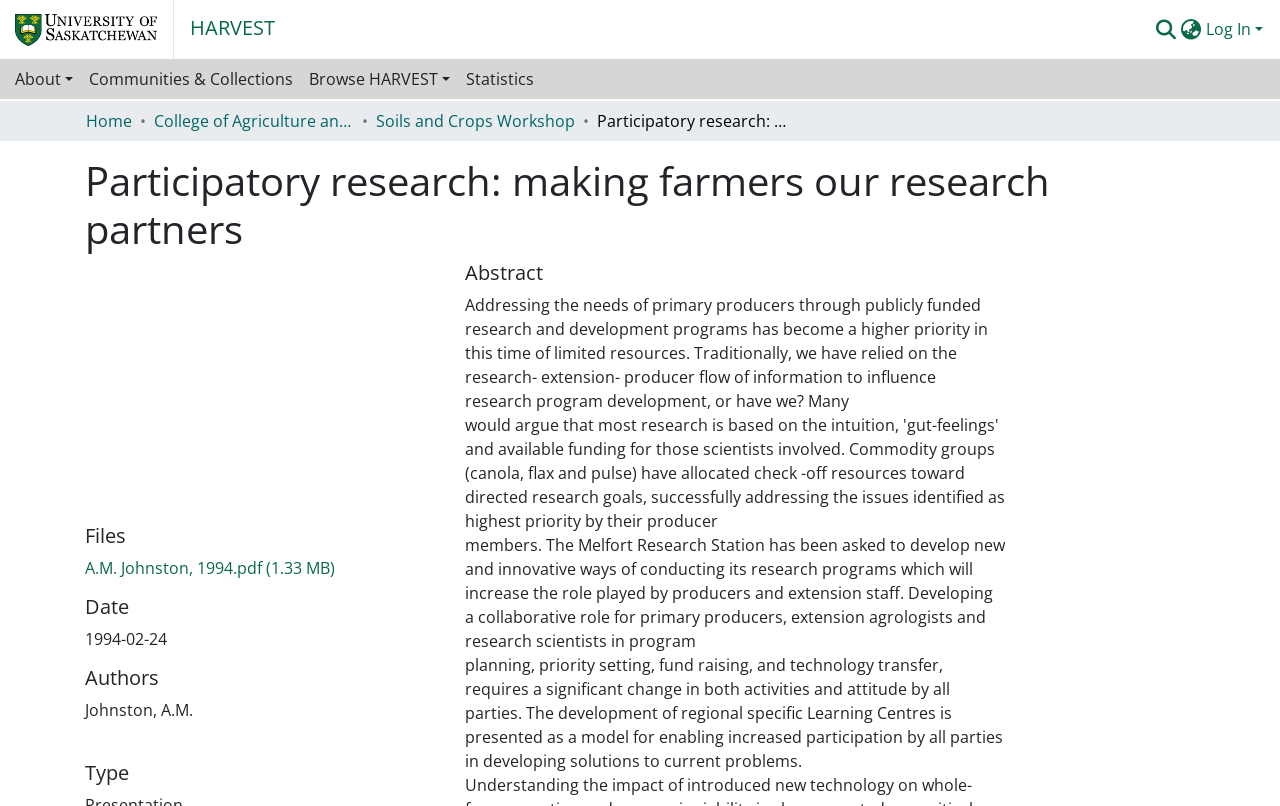What is the date of the publication?
Look at the image and answer with only one word or phrase.

1994-02-24